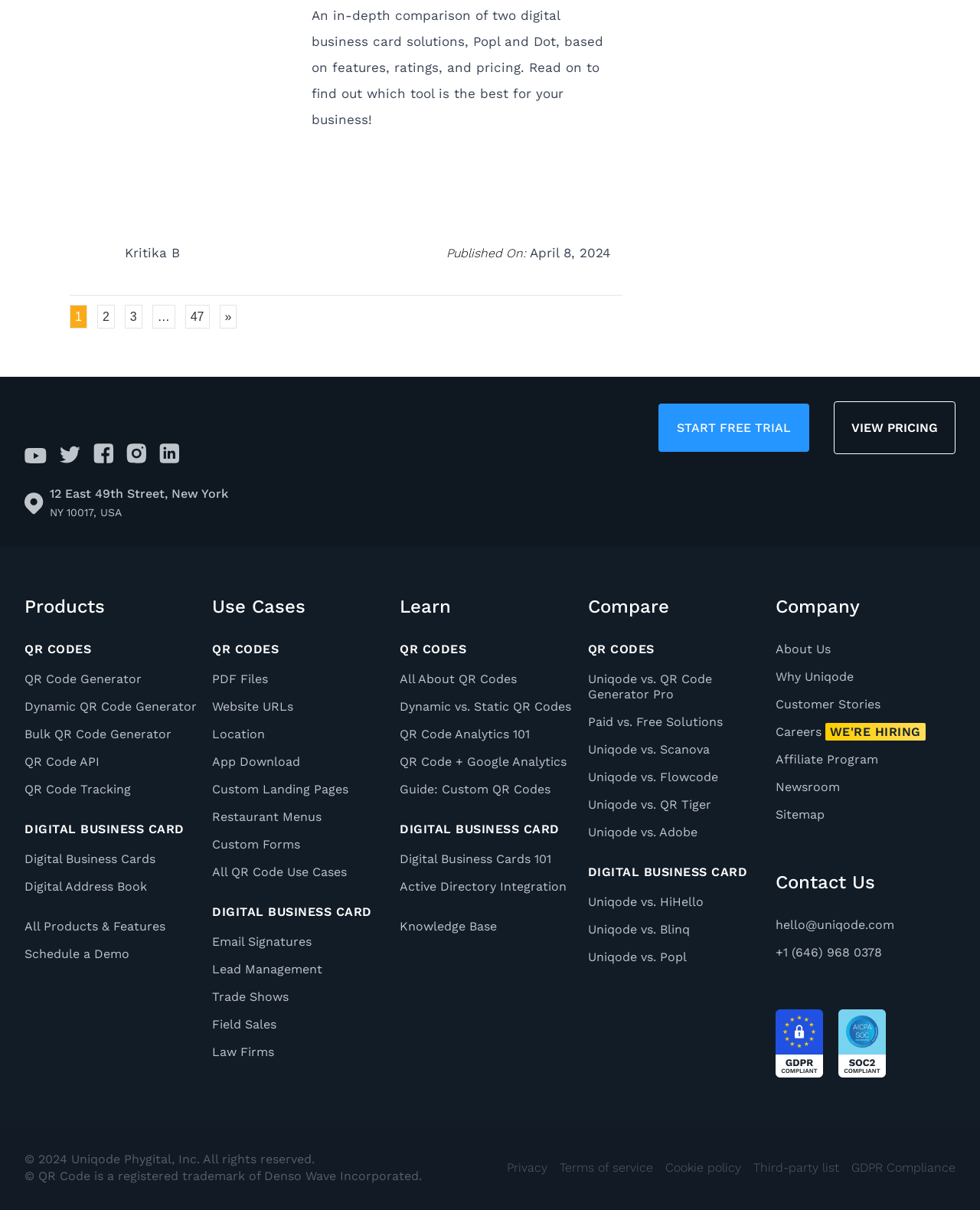Please predict the bounding box coordinates of the element's region where a click is necessary to complete the following instruction: "View the pricing information". The coordinates should be represented by four float numbers between 0 and 1, i.e., [left, top, right, bottom].

[0.851, 0.332, 0.975, 0.375]